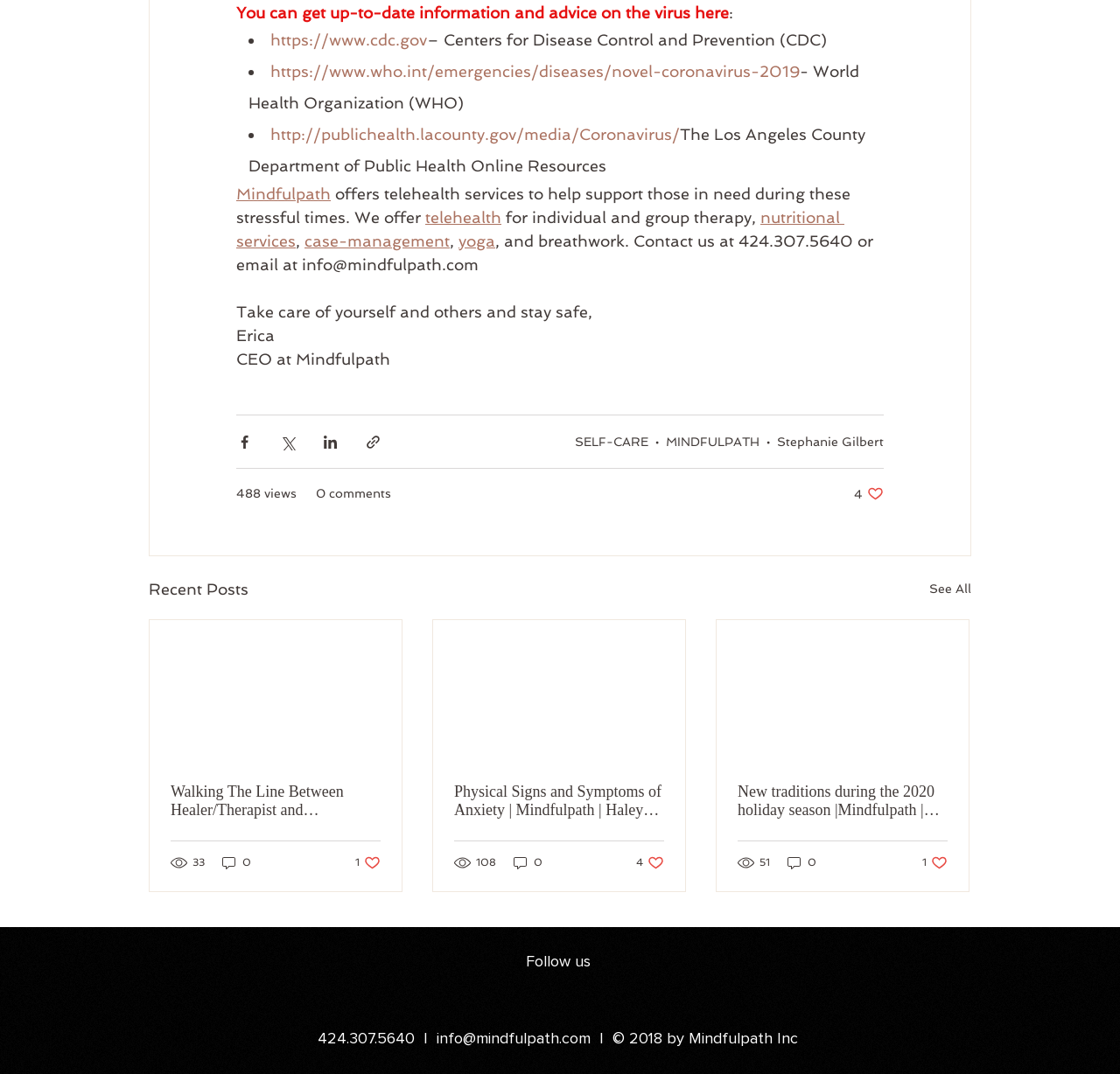Can you identify the bounding box coordinates of the clickable region needed to carry out this instruction: 'Read the article 'Walking The Line Between Healer/Therapist and Human''? The coordinates should be four float numbers within the range of 0 to 1, stated as [left, top, right, bottom].

[0.152, 0.729, 0.34, 0.763]